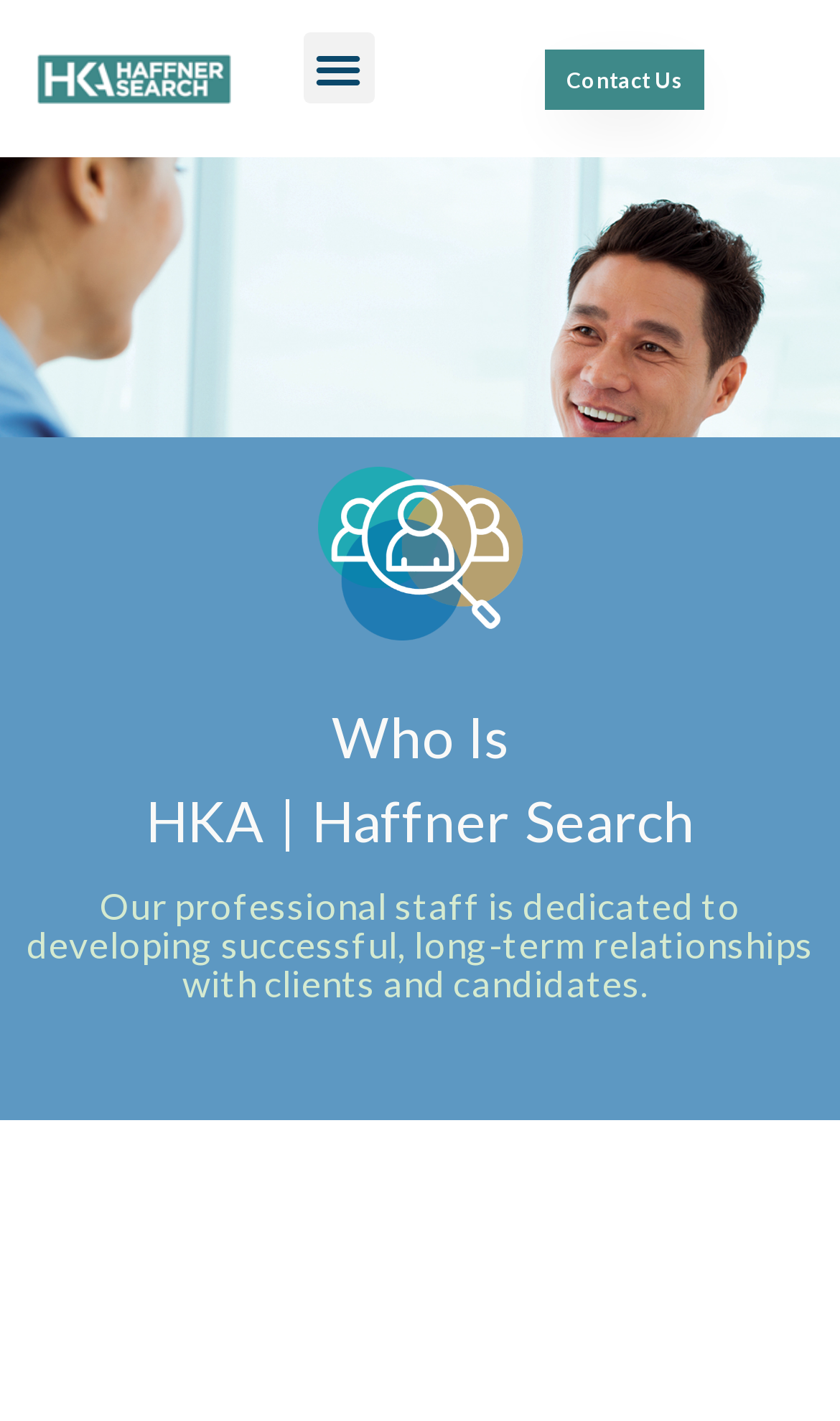Locate the bounding box coordinates of the UI element described by: "Contact Us". The bounding box coordinates should consist of four float numbers between 0 and 1, i.e., [left, top, right, bottom].

[0.649, 0.034, 0.838, 0.077]